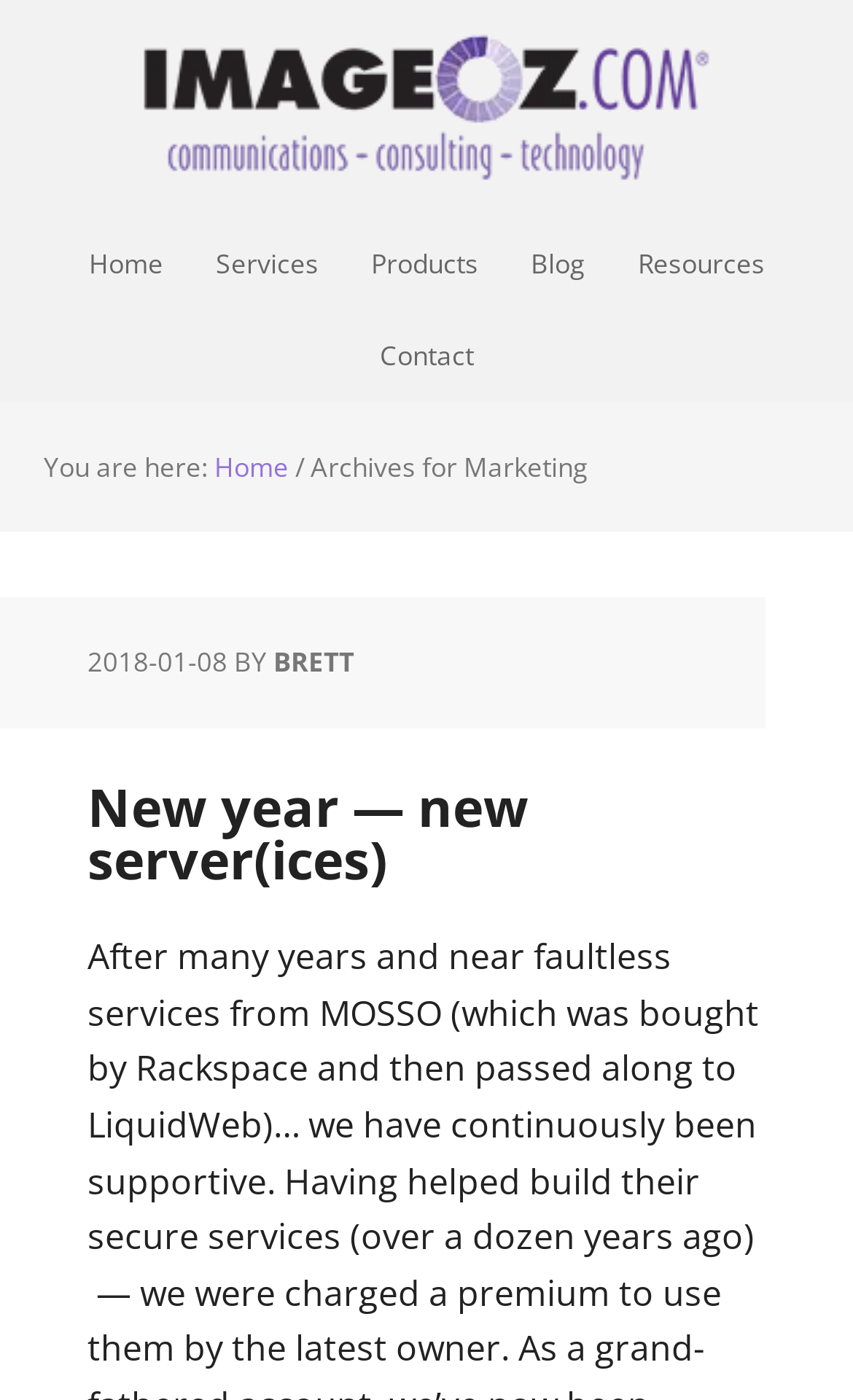Please specify the bounding box coordinates of the region to click in order to perform the following instruction: "go to home page".

[0.073, 0.156, 0.222, 0.222]